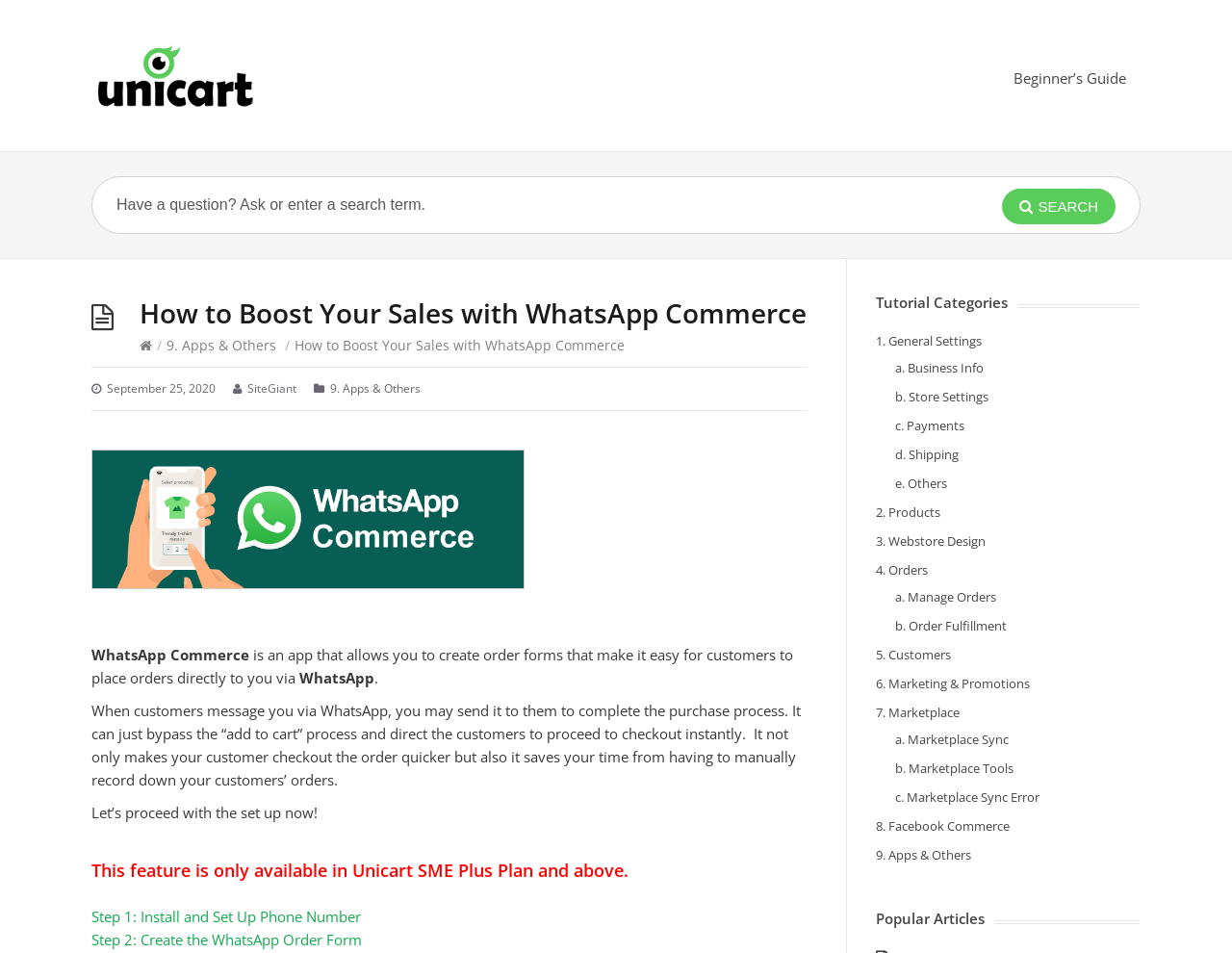Find the bounding box coordinates for the HTML element described in this sentence: "Search". Provide the coordinates as four float numbers between 0 and 1, in the format [left, top, right, bottom].

[0.814, 0.198, 0.905, 0.235]